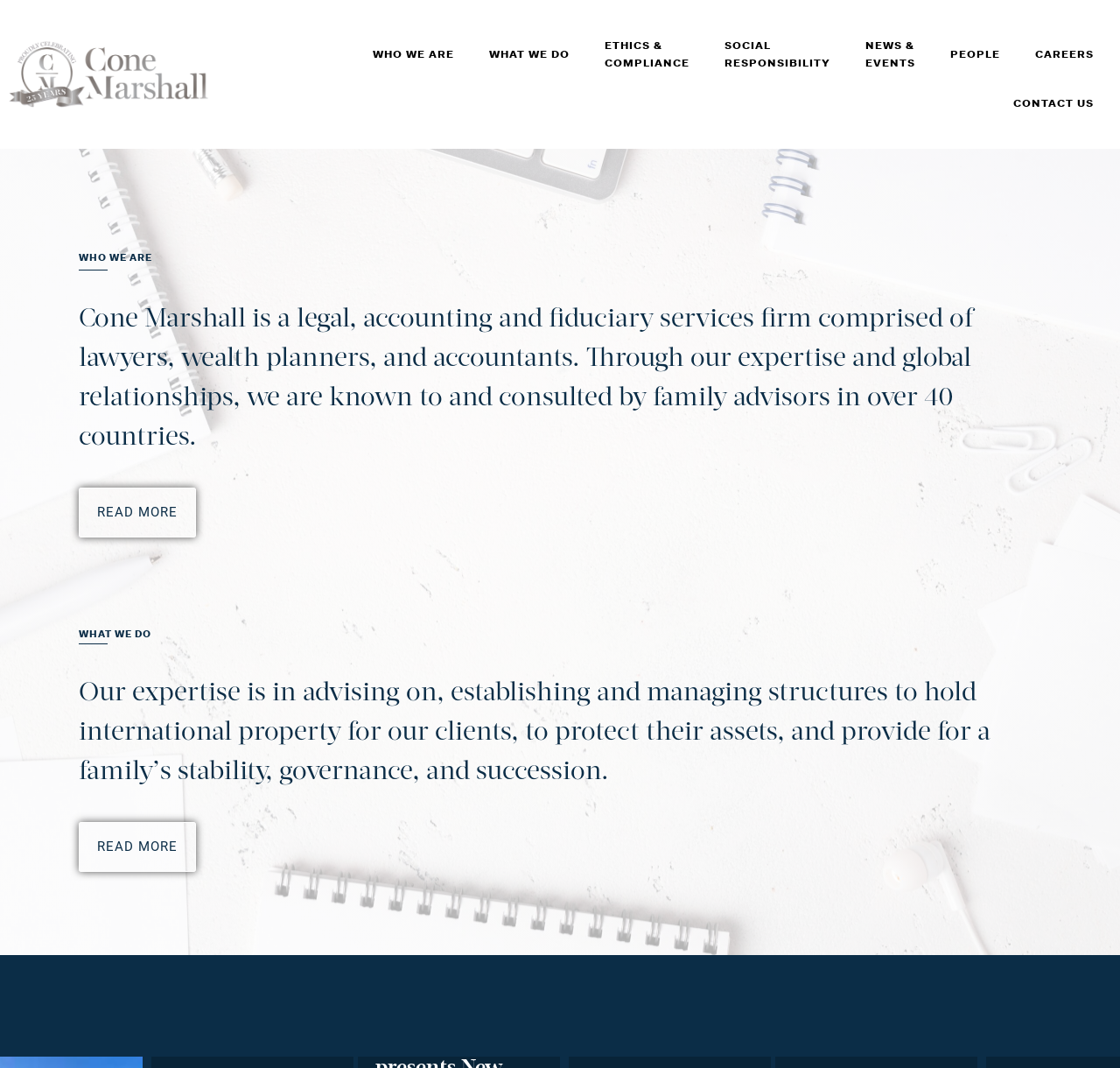Locate the bounding box coordinates of the clickable area needed to fulfill the instruction: "Click WHO WE ARE".

[0.317, 0.024, 0.421, 0.078]